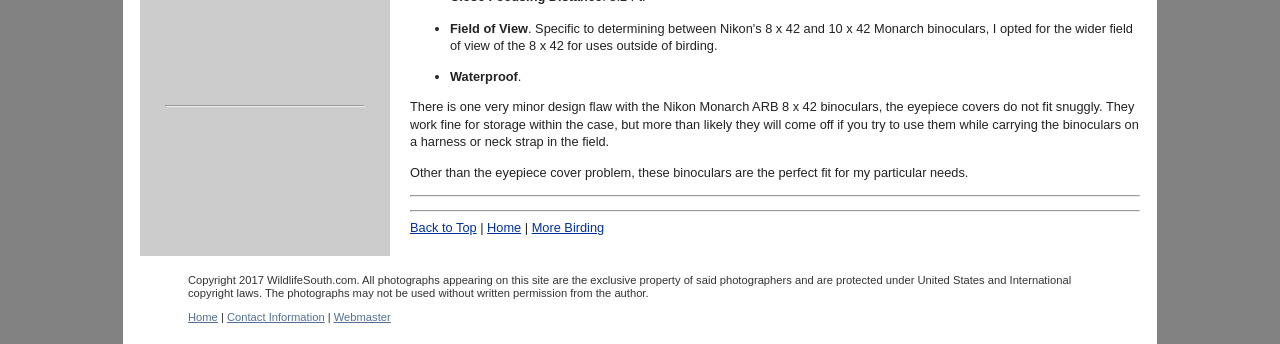What is the issue with the Nikon Monarch ARB 8 x 42 binoculars?
Please respond to the question with as much detail as possible.

According to the text, the issue with the Nikon Monarch ARB 8 x 42 binoculars is that the eyepiece covers do not fit snugly, which can cause them to come off when carrying the binoculars on a harness or neck strap in the field.